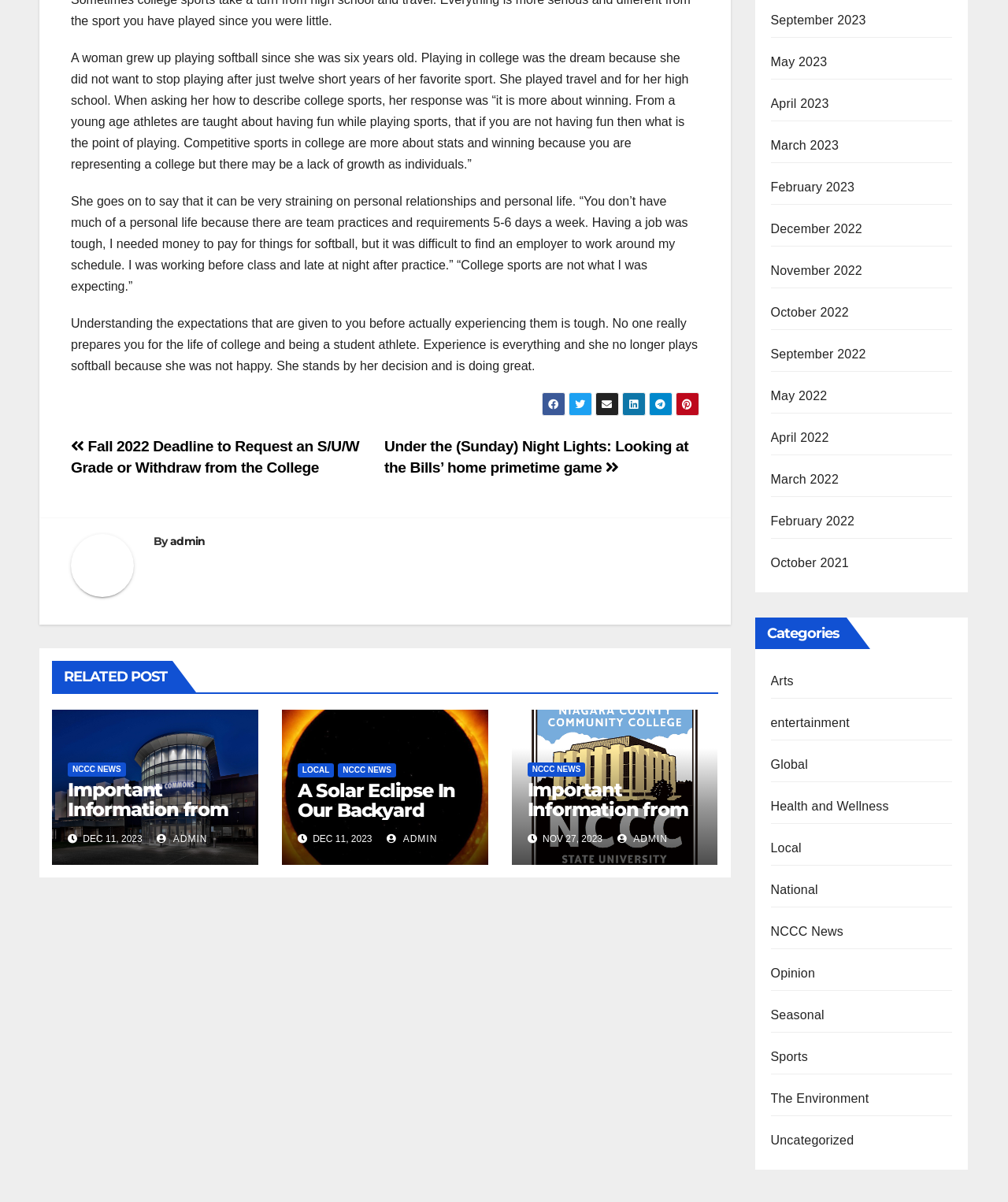Using the provided description Global, find the bounding box coordinates for the UI element. Provide the coordinates in (top-left x, top-left y, bottom-right x, bottom-right y) format, ensuring all values are between 0 and 1.

[0.764, 0.631, 0.802, 0.642]